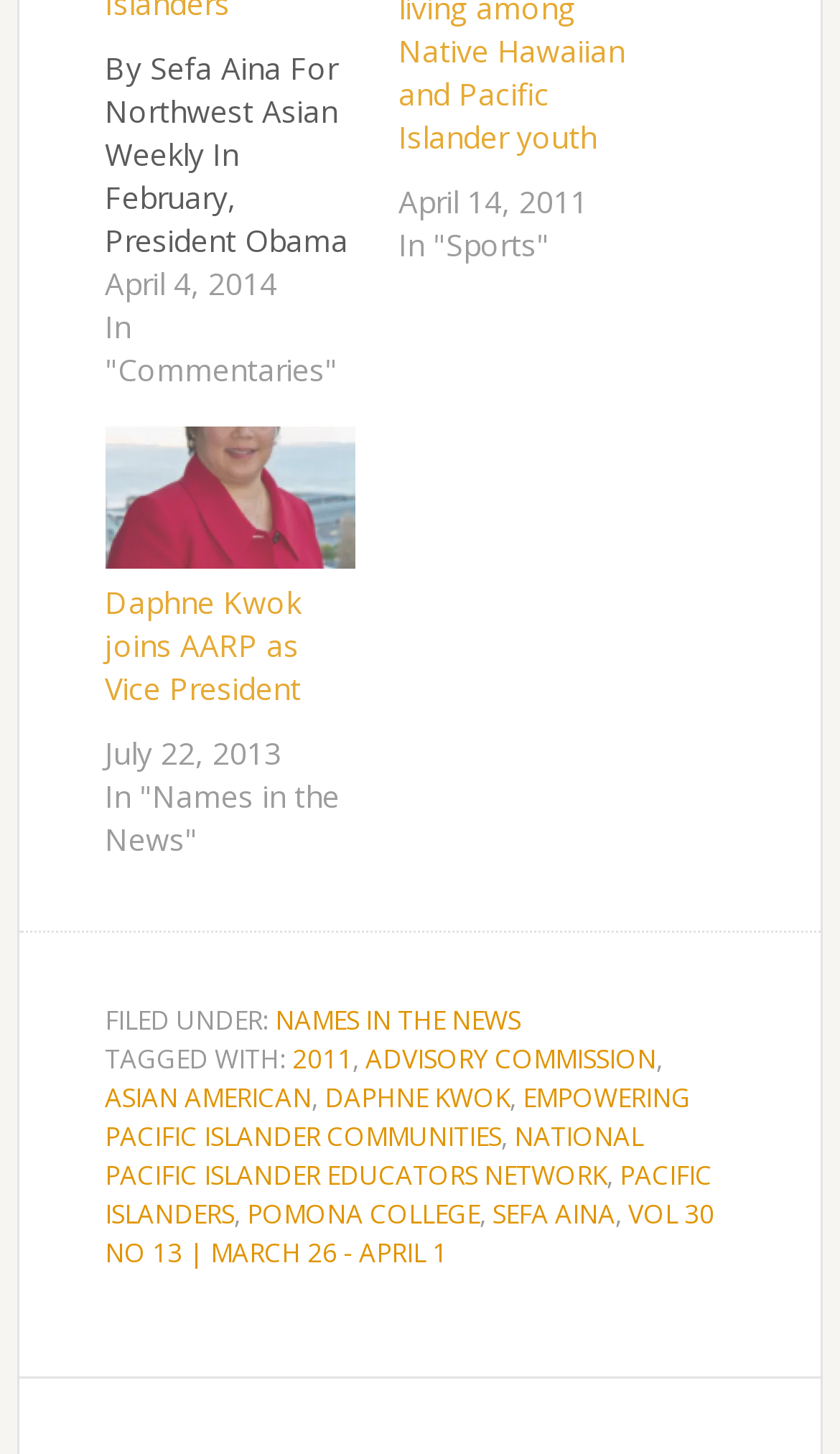Kindly determine the bounding box coordinates for the clickable area to achieve the given instruction: "View the article about Pacific Islanders".

[0.125, 0.796, 0.848, 0.847]